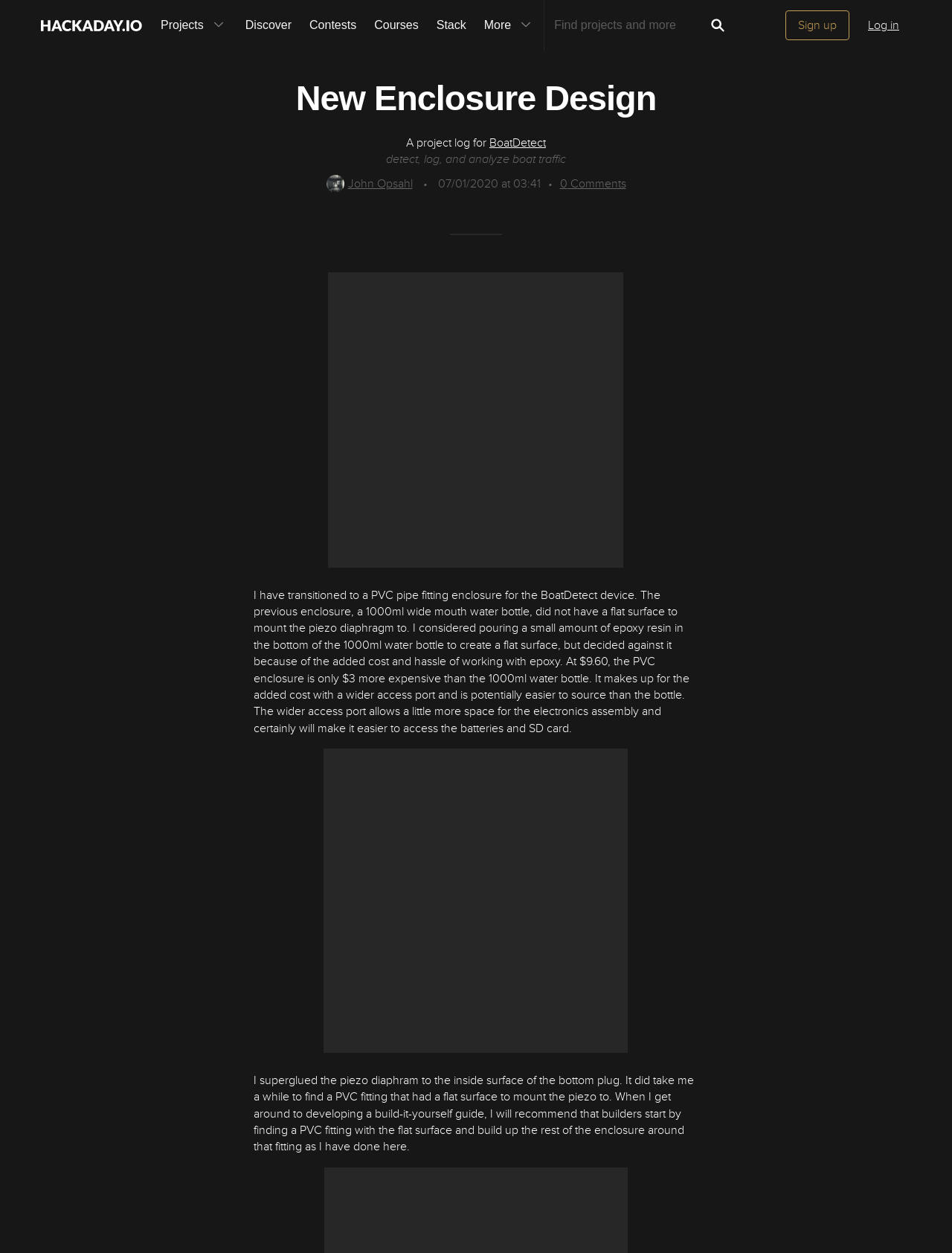Pinpoint the bounding box coordinates of the clickable area needed to execute the instruction: "View the image of the new enclosure design". The coordinates should be specified as four float numbers between 0 and 1, i.e., [left, top, right, bottom].

[0.267, 0.217, 0.733, 0.453]